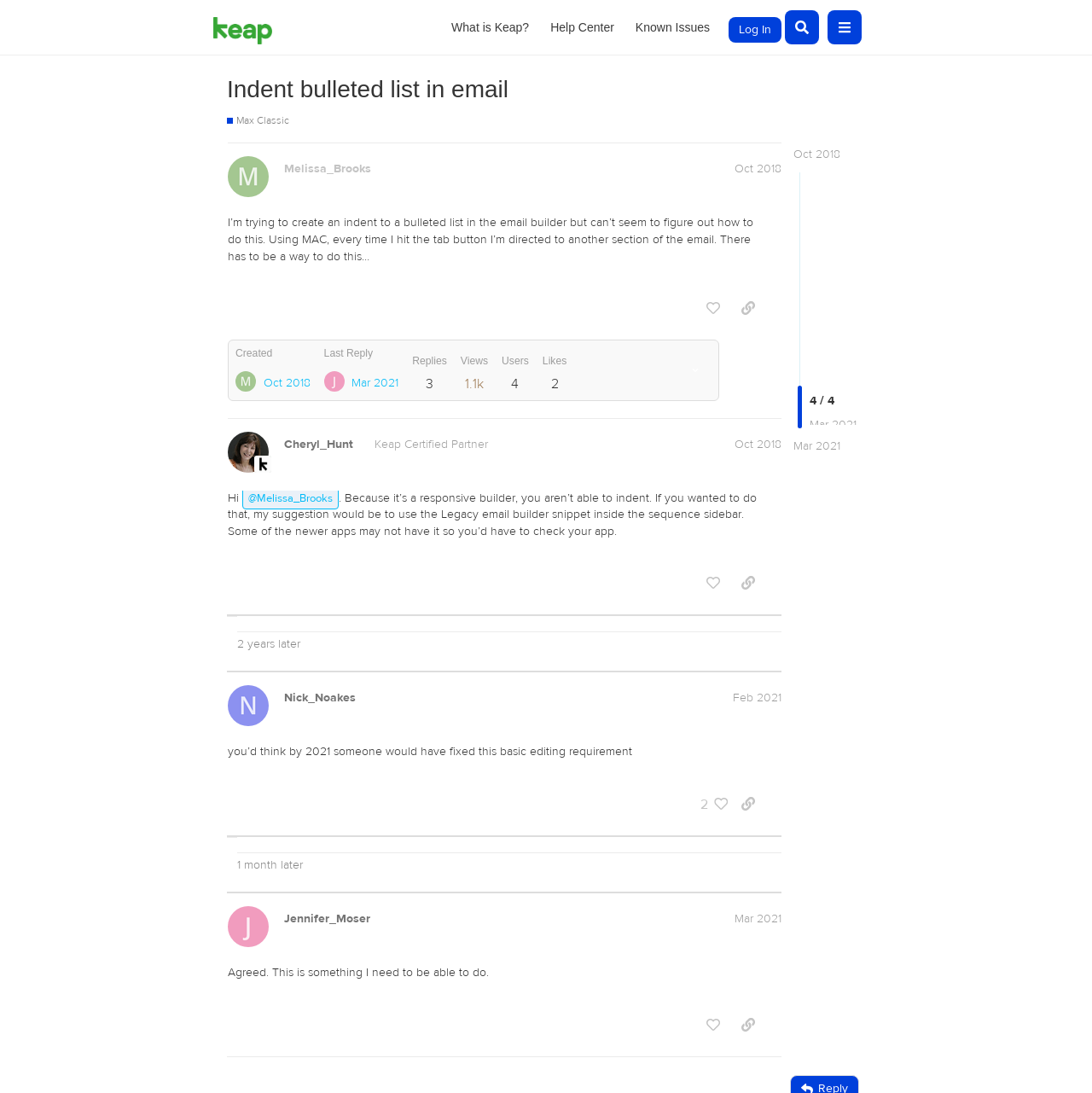Show the bounding box coordinates of the element that should be clicked to complete the task: "Visit the Help Center".

[0.496, 0.014, 0.57, 0.036]